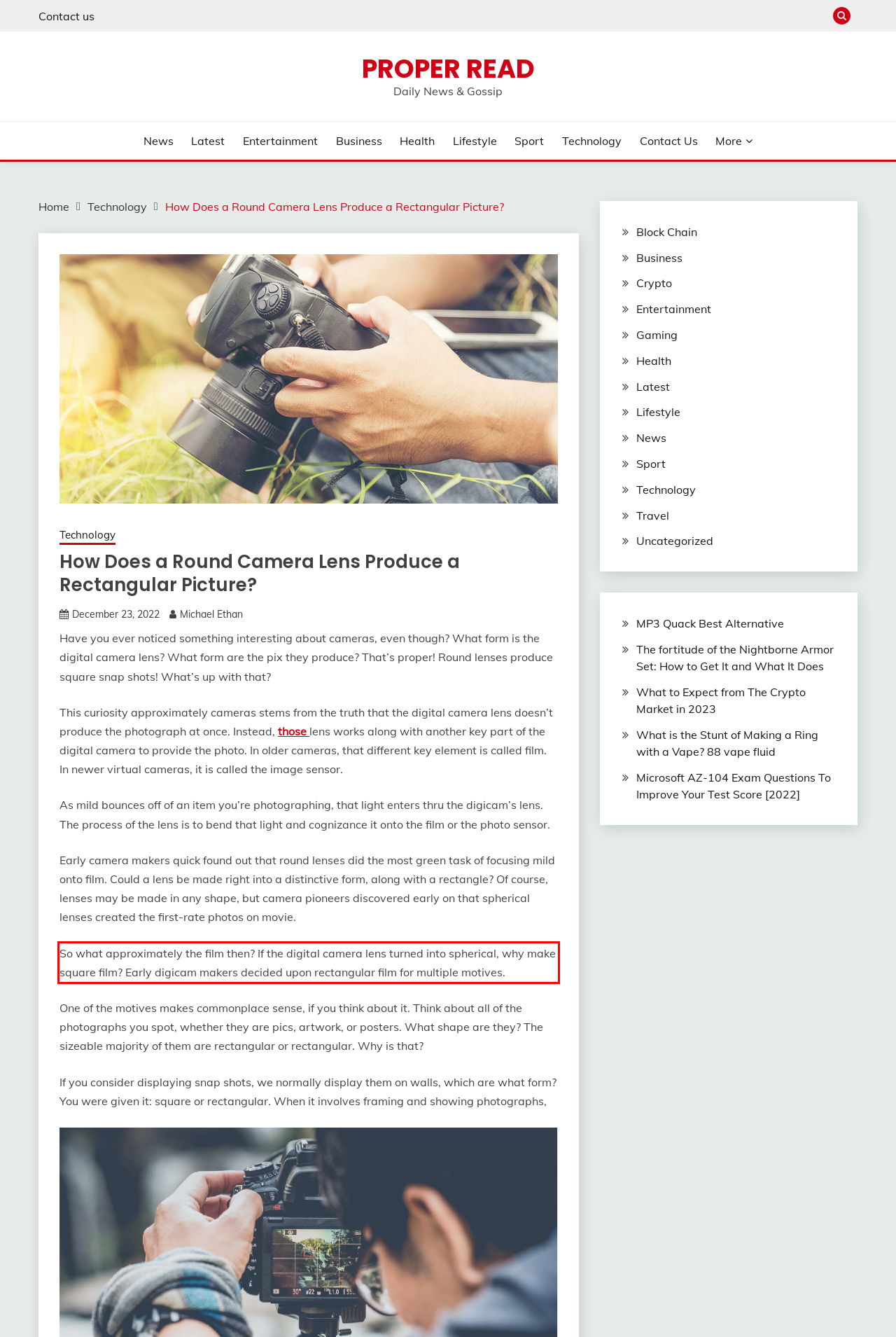You have a webpage screenshot with a red rectangle surrounding a UI element. Extract the text content from within this red bounding box.

So what approximately the film then? If the digital camera lens turned into spherical, why make square film? Early digicam makers decided upon rectangular film for multiple motives.